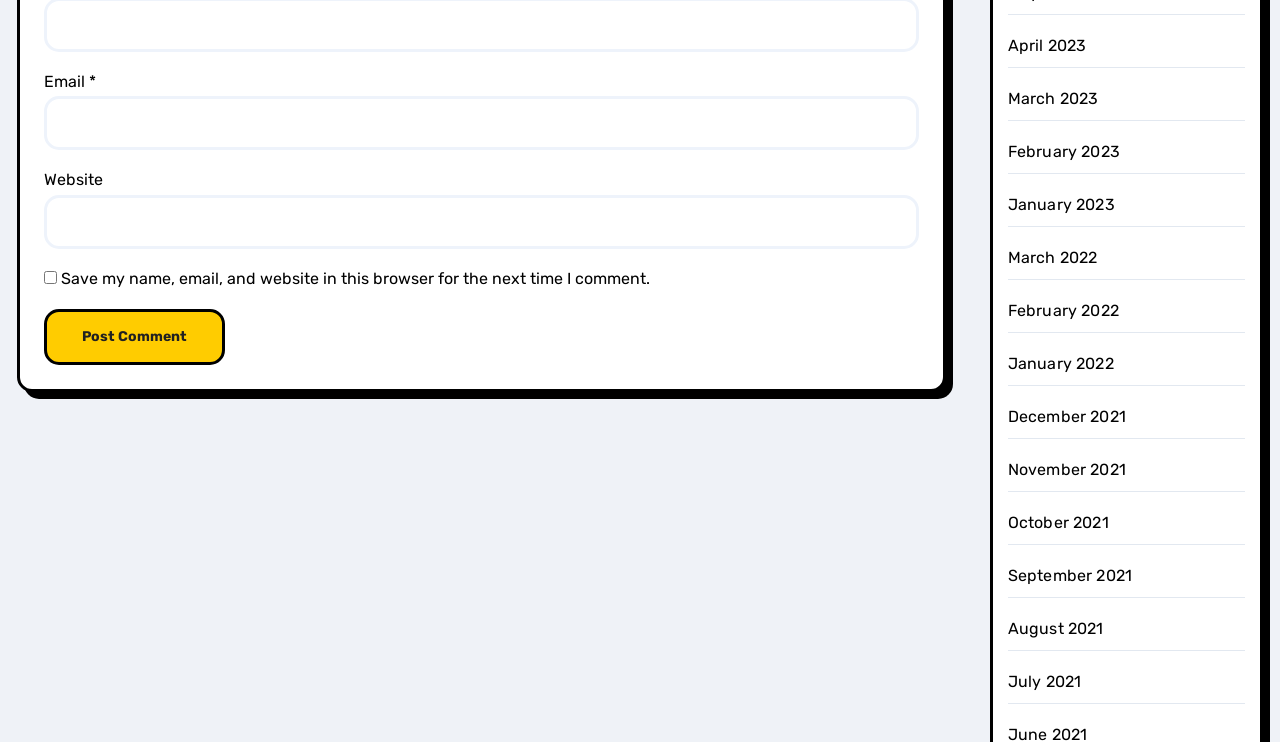Please identify the bounding box coordinates of the area that needs to be clicked to follow this instruction: "View comments from April 2023".

[0.787, 0.049, 0.849, 0.074]